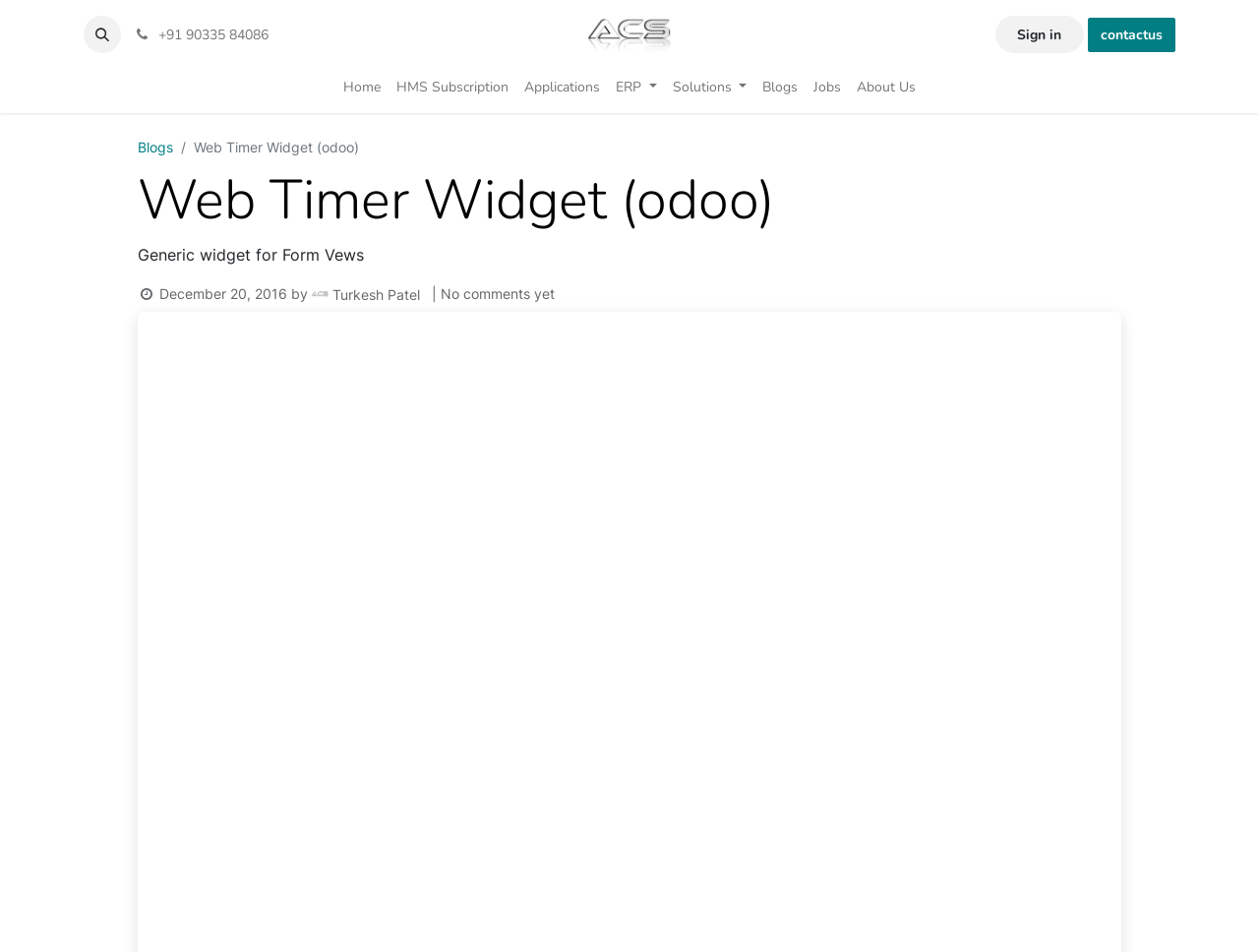Can you pinpoint the bounding box coordinates for the clickable element required for this instruction: "View ERP"? The coordinates should be four float numbers between 0 and 1, i.e., [left, top, right, bottom].

[0.483, 0.072, 0.528, 0.111]